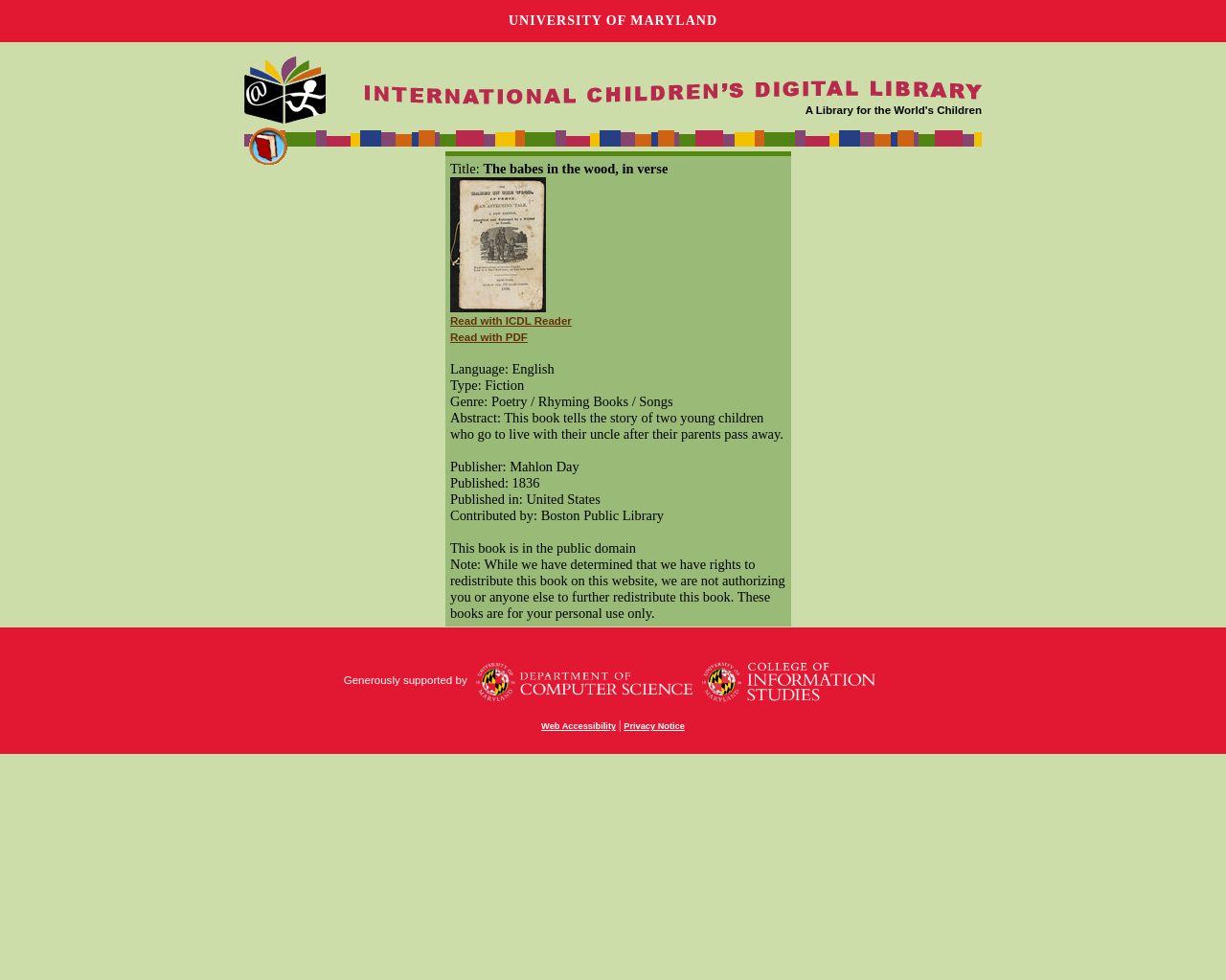Determine the bounding box coordinates for the clickable element required to fulfill the instruction: "Go to UMD CS Home". Provide the coordinates as four float numbers between 0 and 1, i.e., [left, top, right, bottom].

[0.389, 0.691, 0.565, 0.7]